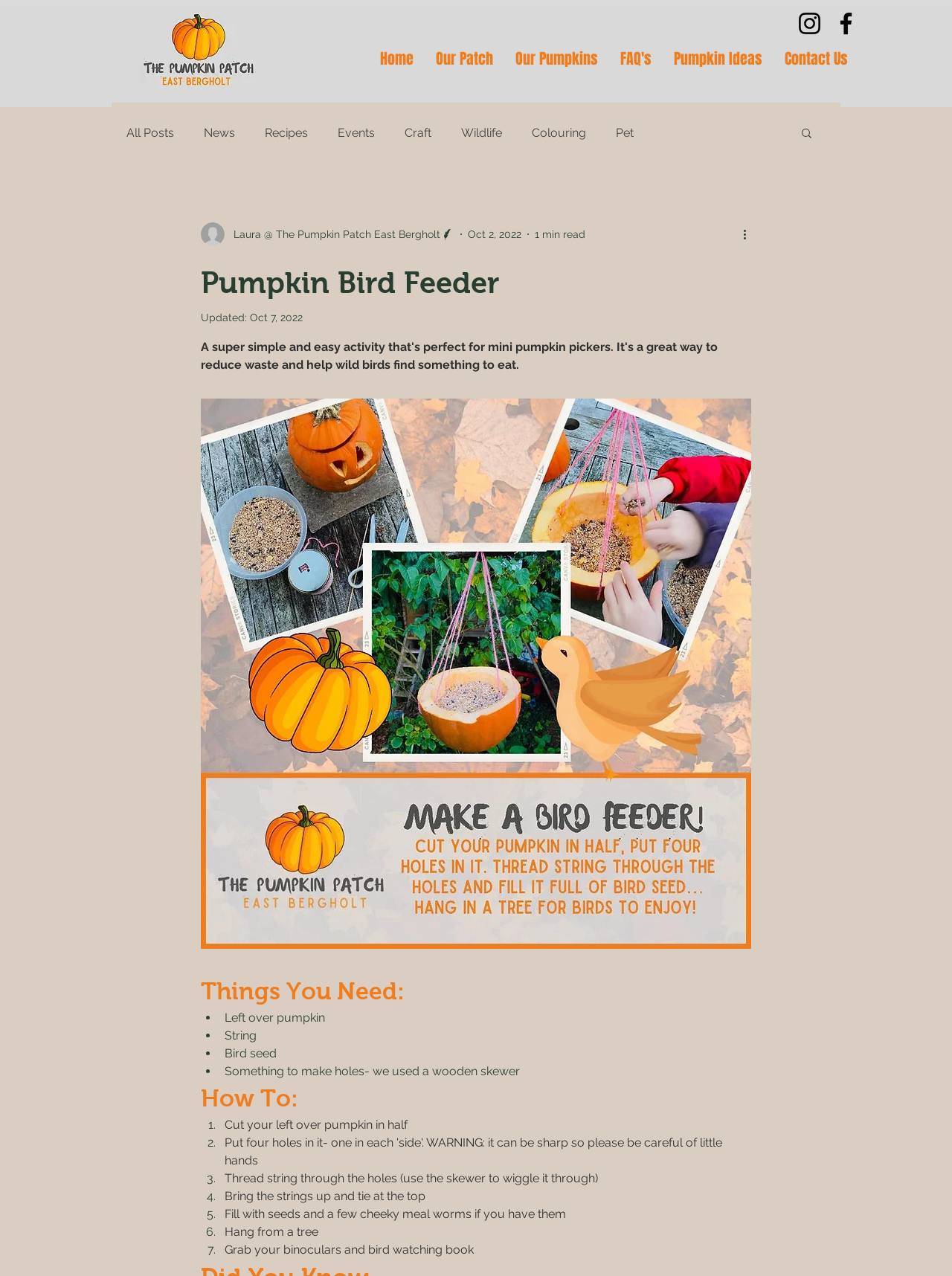Please specify the bounding box coordinates for the clickable region that will help you carry out the instruction: "View the Pumpkin Ideas".

[0.696, 0.031, 0.812, 0.061]